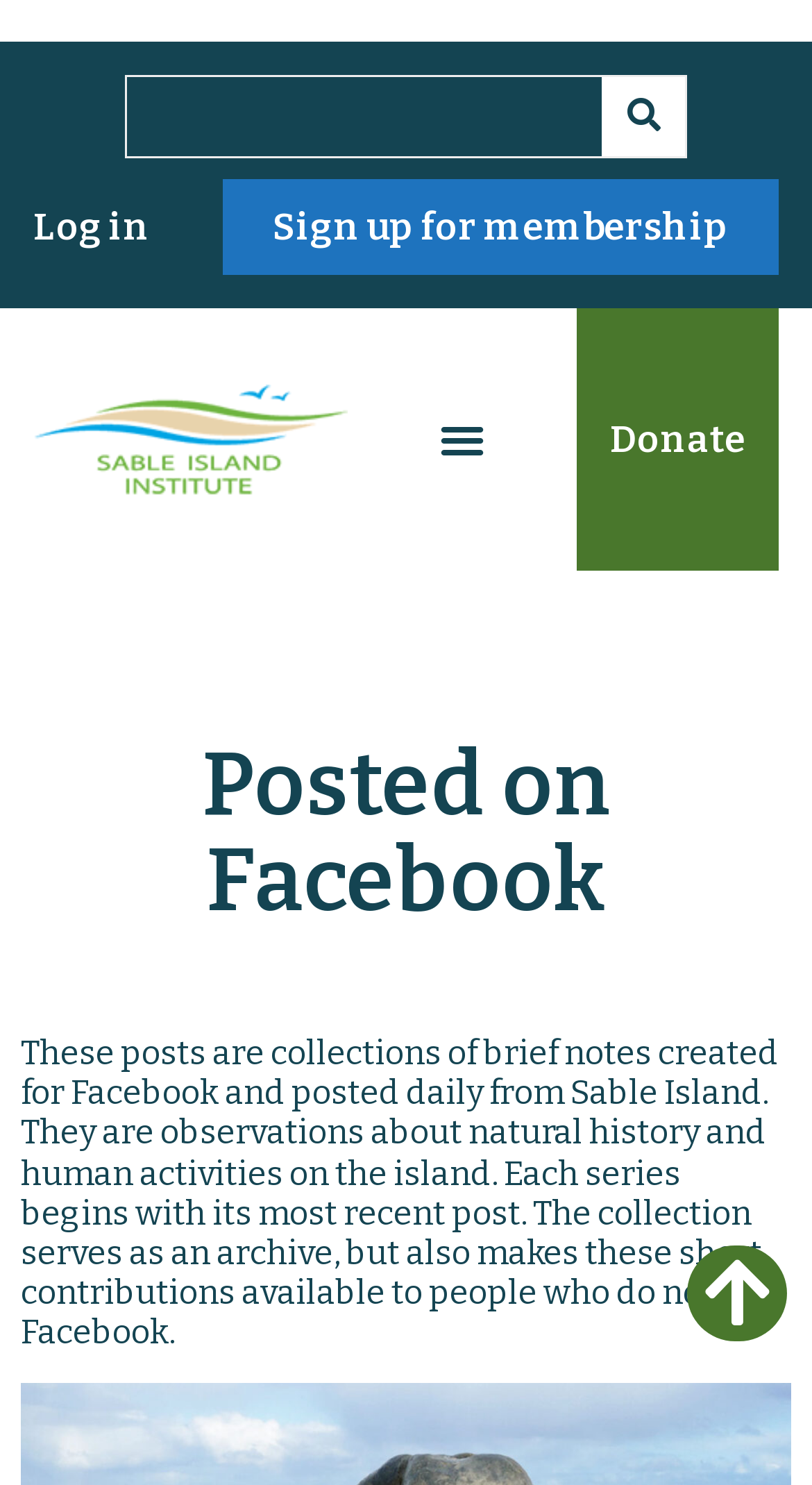Detail the webpage's structure and highlights in your description.

The webpage is about the Sable Island Institute, with a focus on posts created for Facebook and posted daily from the island. At the top right corner, there is a search bar with a searchbox and a search button. Below the search bar, there are several links, including "Sign up for membership", "Log in", and an empty link. 

On the left side, there is a menu toggle button. Above the menu toggle button, there is a link to "Donate". The main heading "Posted on Facebook" is centered at the top of the page. 

Below the heading, there is a paragraph of text that describes the purpose of the posts, which are collections of brief notes about natural history and human activities on the island. The text also explains that each series begins with its most recent post and serves as an archive for those who do not use Facebook.